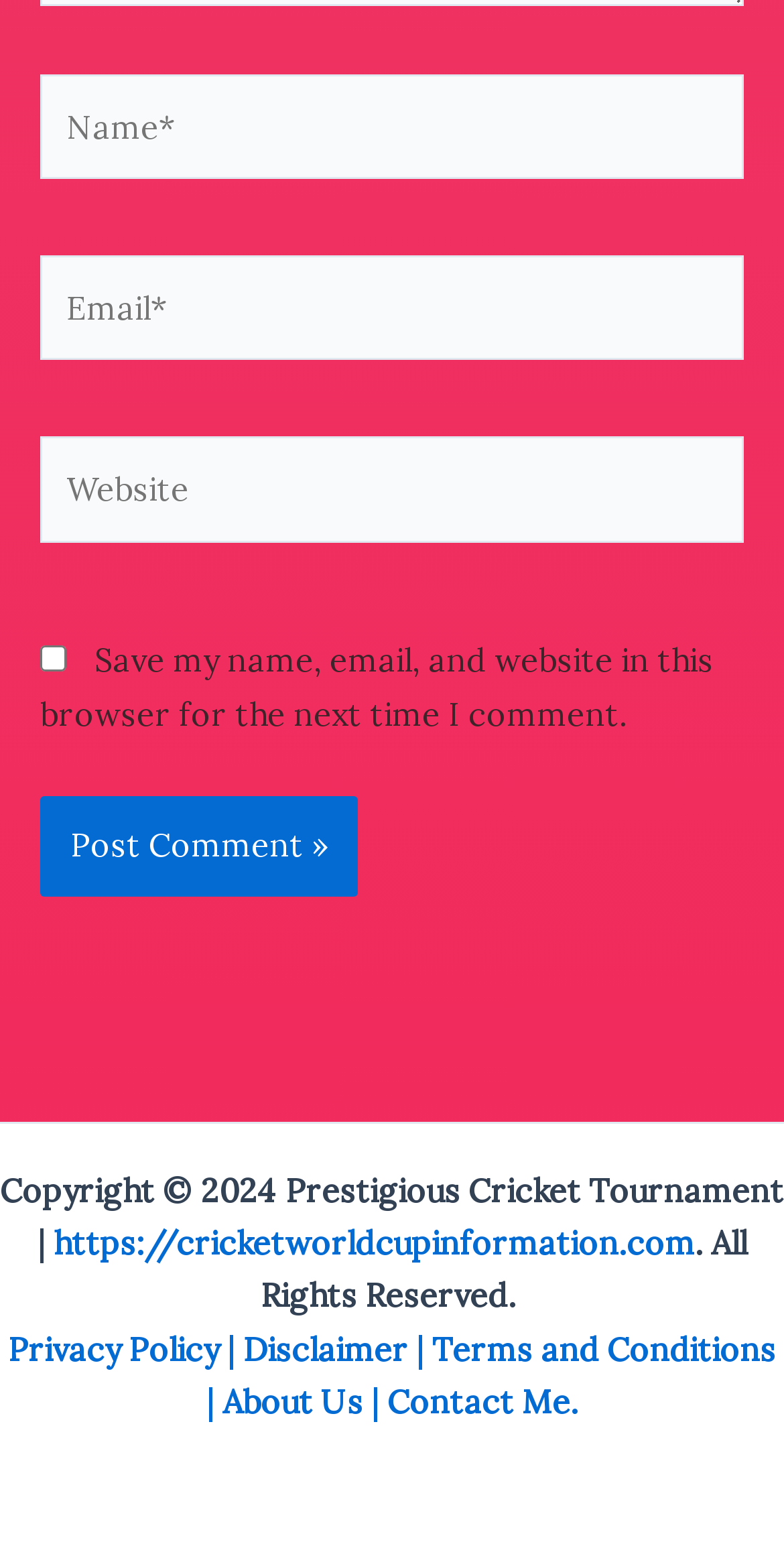Please determine the bounding box coordinates of the element's region to click in order to carry out the following instruction: "Check the save option". The coordinates should be four float numbers between 0 and 1, i.e., [left, top, right, bottom].

[0.051, 0.419, 0.085, 0.436]